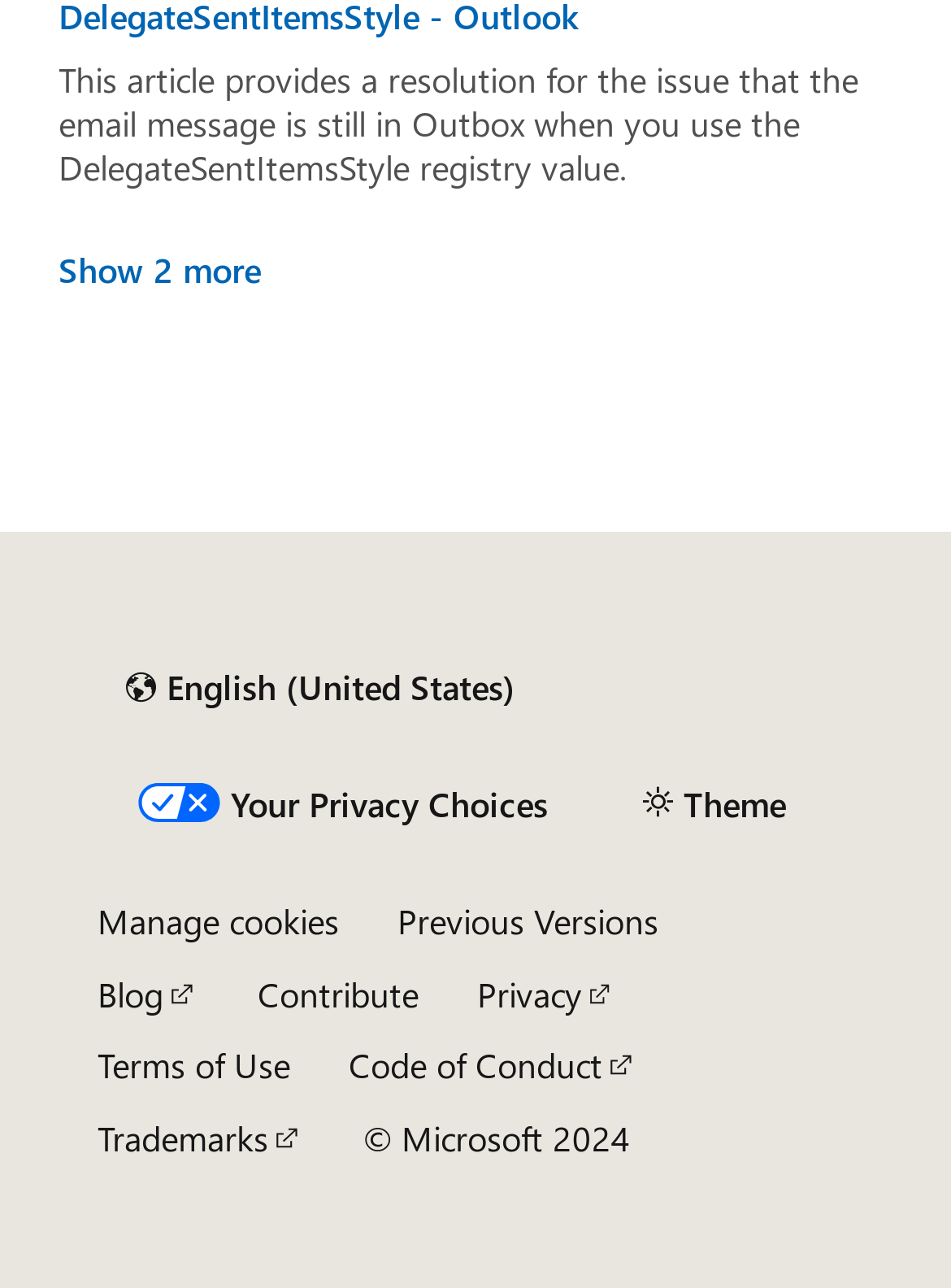From the screenshot, find the bounding box of the UI element matching this description: "Previous Versions". Supply the bounding box coordinates in the form [left, top, right, bottom], each a float between 0 and 1.

[0.418, 0.697, 0.692, 0.733]